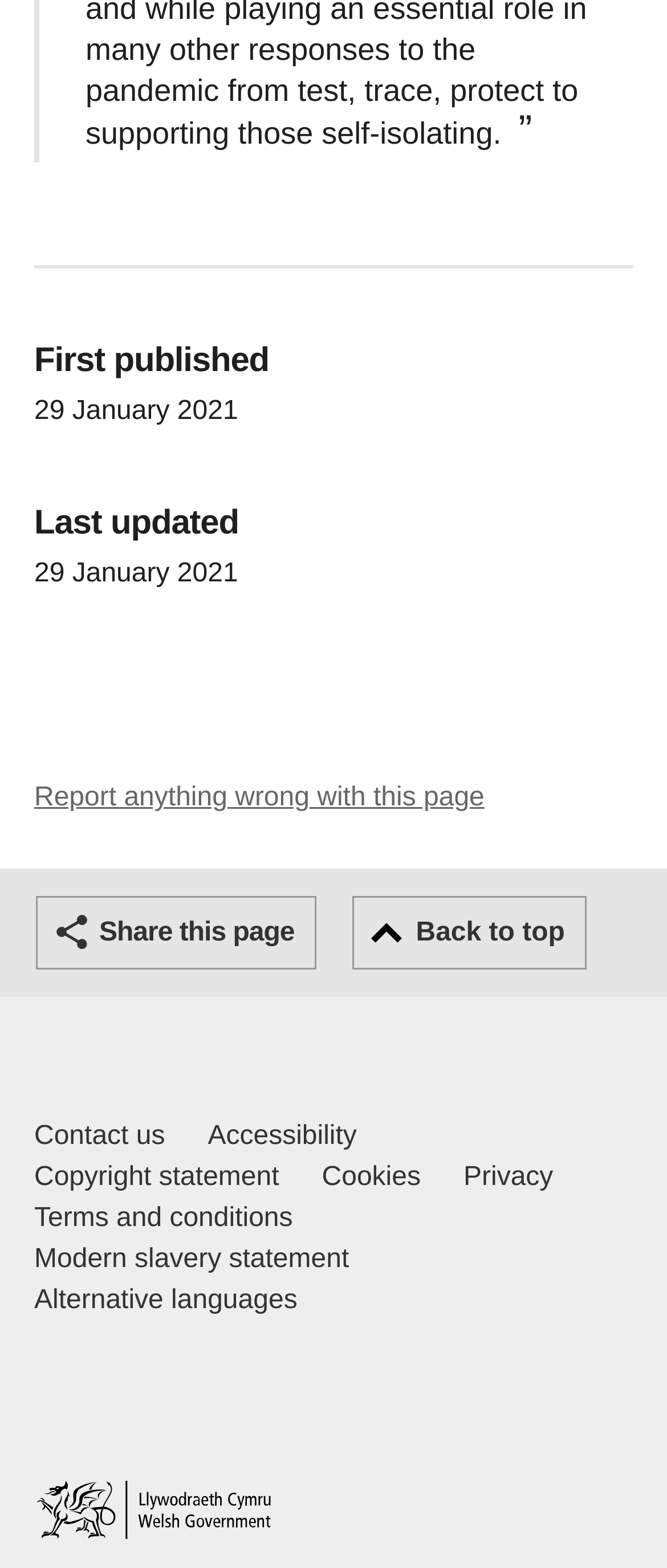What is the last updated date of the content?
Refer to the image and respond with a one-word or short-phrase answer.

Not specified